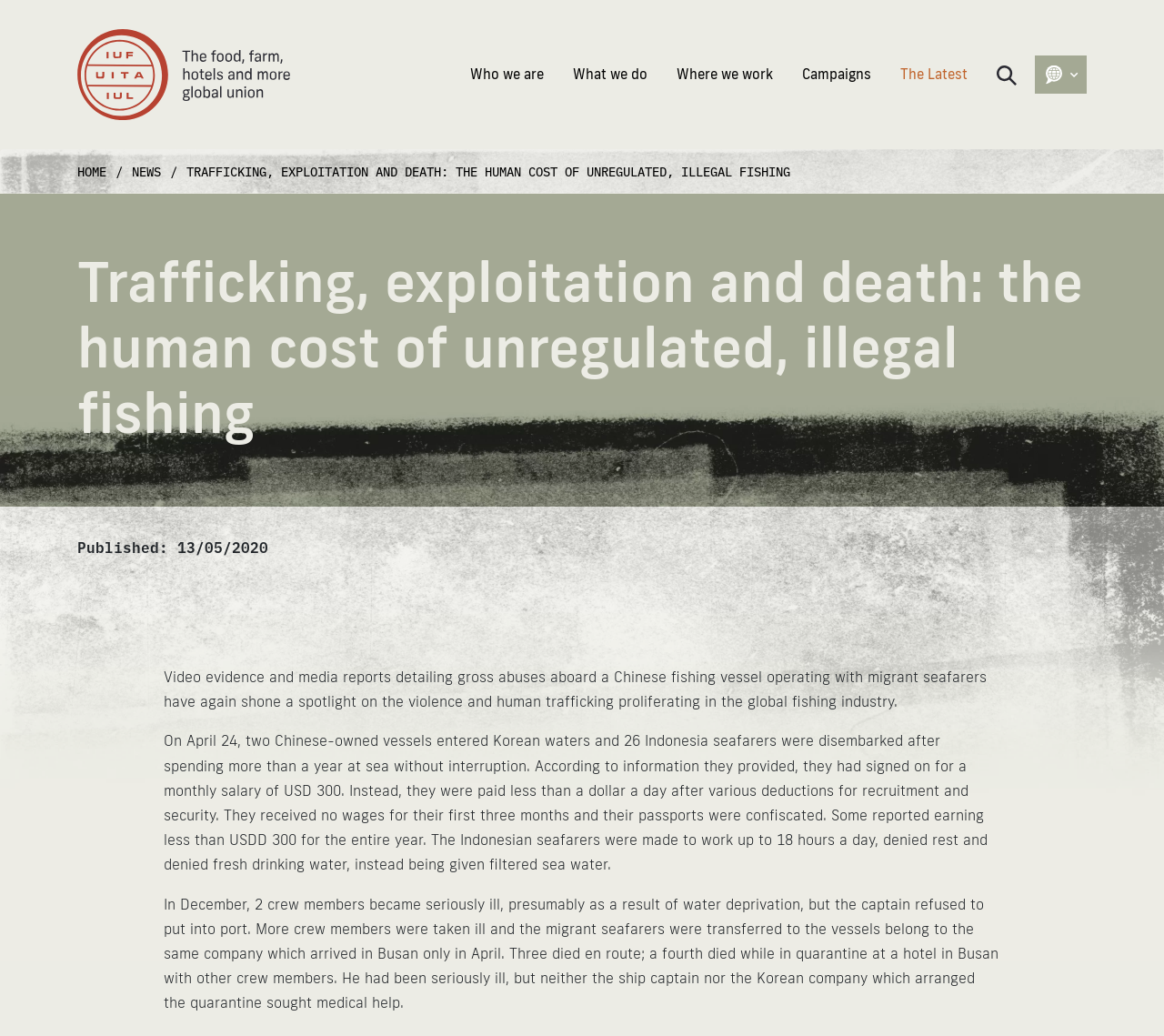What is the language selected?
Answer the question with a detailed explanation, including all necessary information.

I found the answer by looking at the navigation section where it says 'Language selected: English'.